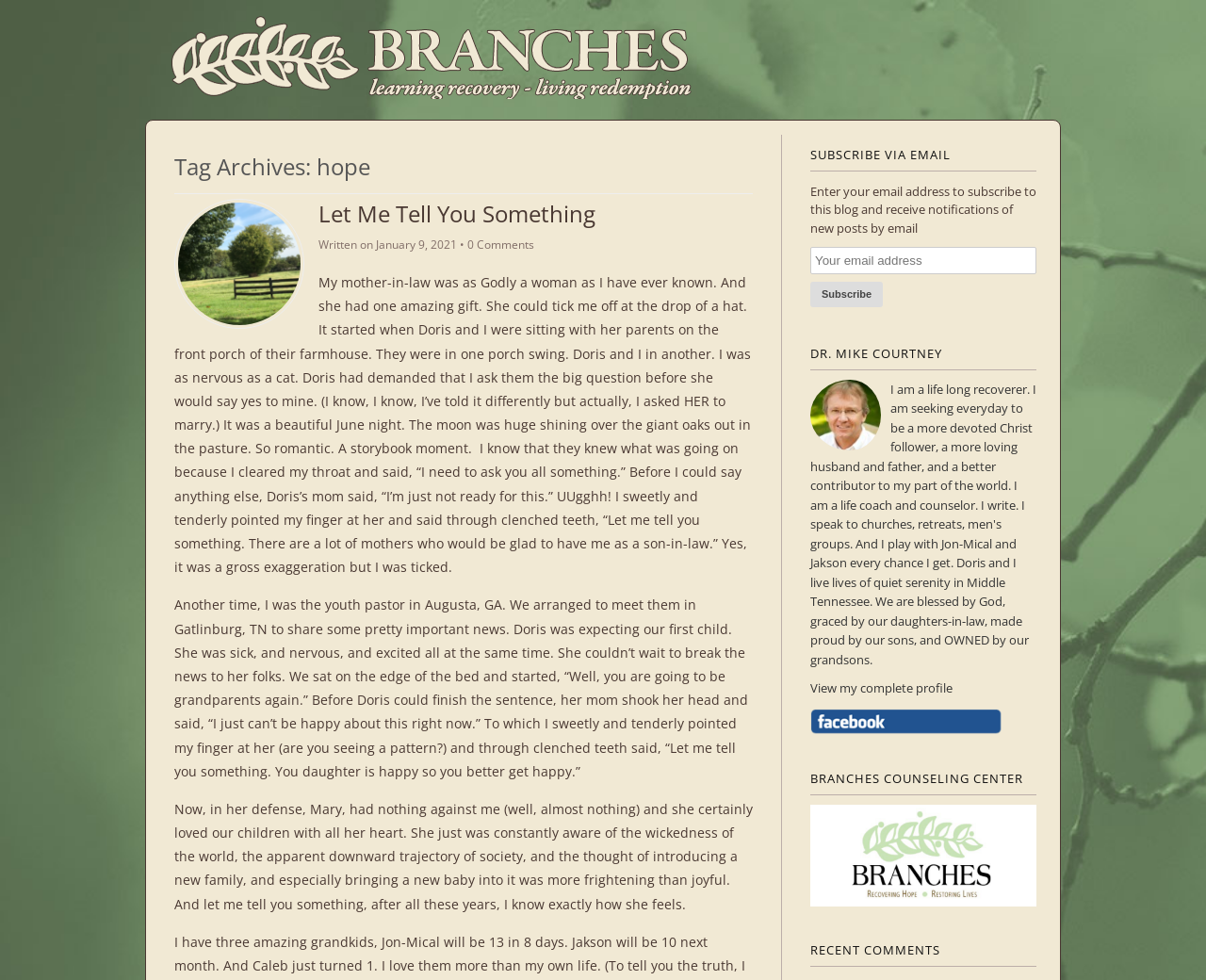Please answer the following question using a single word or phrase: 
How many links are there in the blog post?

4